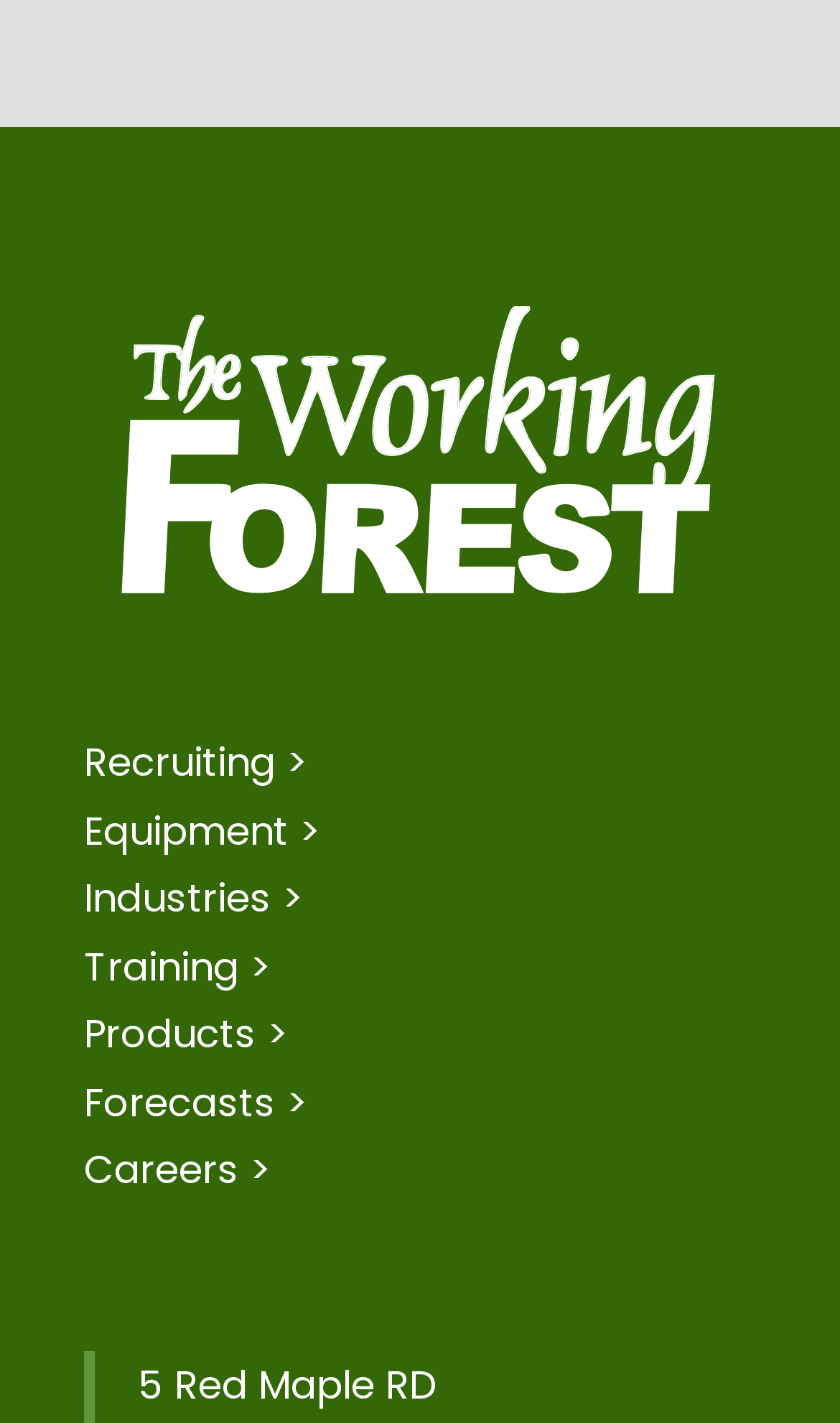What is the address displayed on the webpage?
Please ensure your answer to the question is detailed and covers all necessary aspects.

I found a StaticText element with the text '5 Red Maple RD' and a bounding box coordinate of [0.164, 0.954, 0.518, 0.992]. This suggests that the address '5 Red Maple RD' is displayed on the webpage.